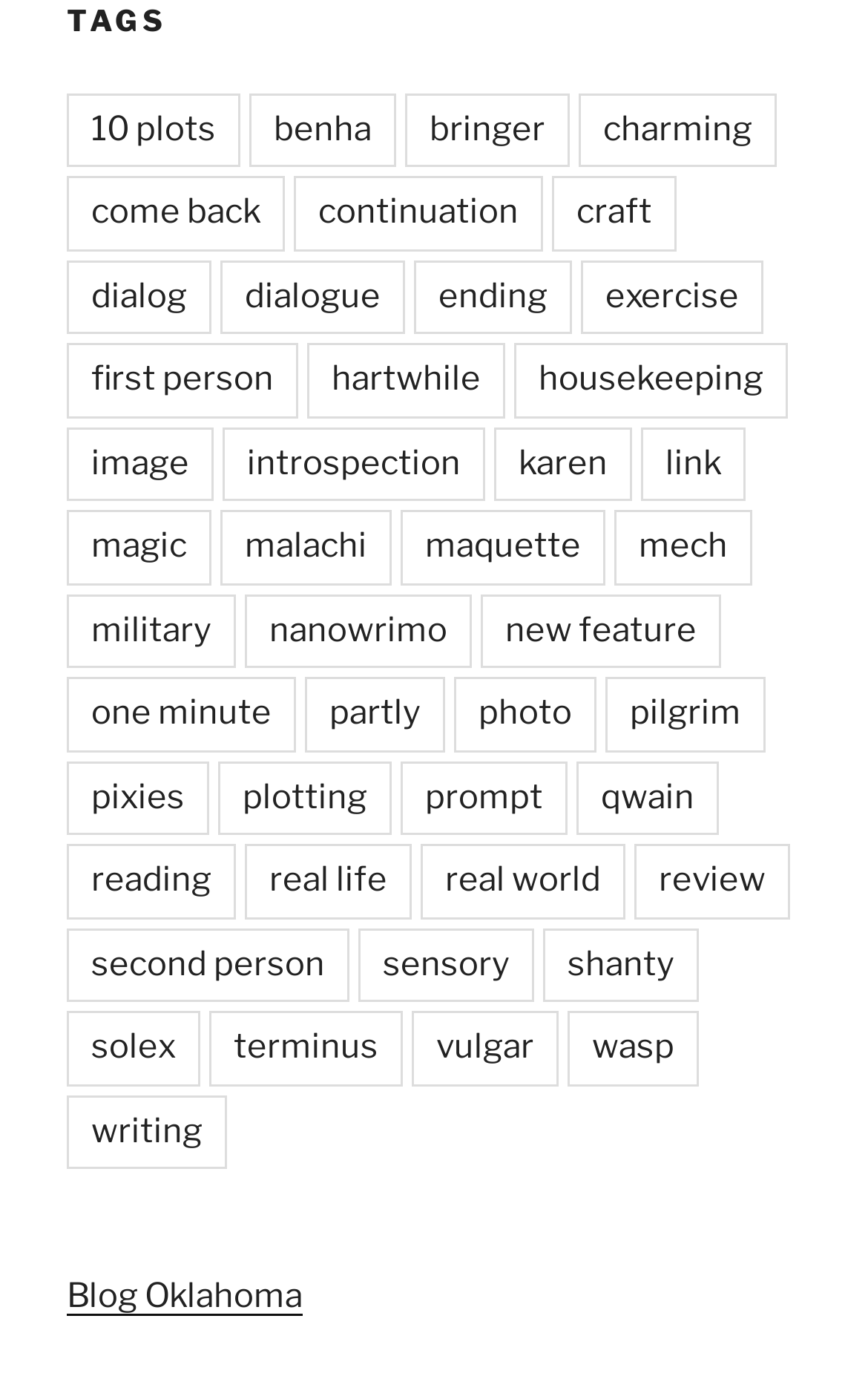Locate the bounding box coordinates of the element to click to perform the following action: 'explore 'writing''. The coordinates should be given as four float values between 0 and 1, in the form of [left, top, right, bottom].

[0.077, 0.794, 0.262, 0.848]